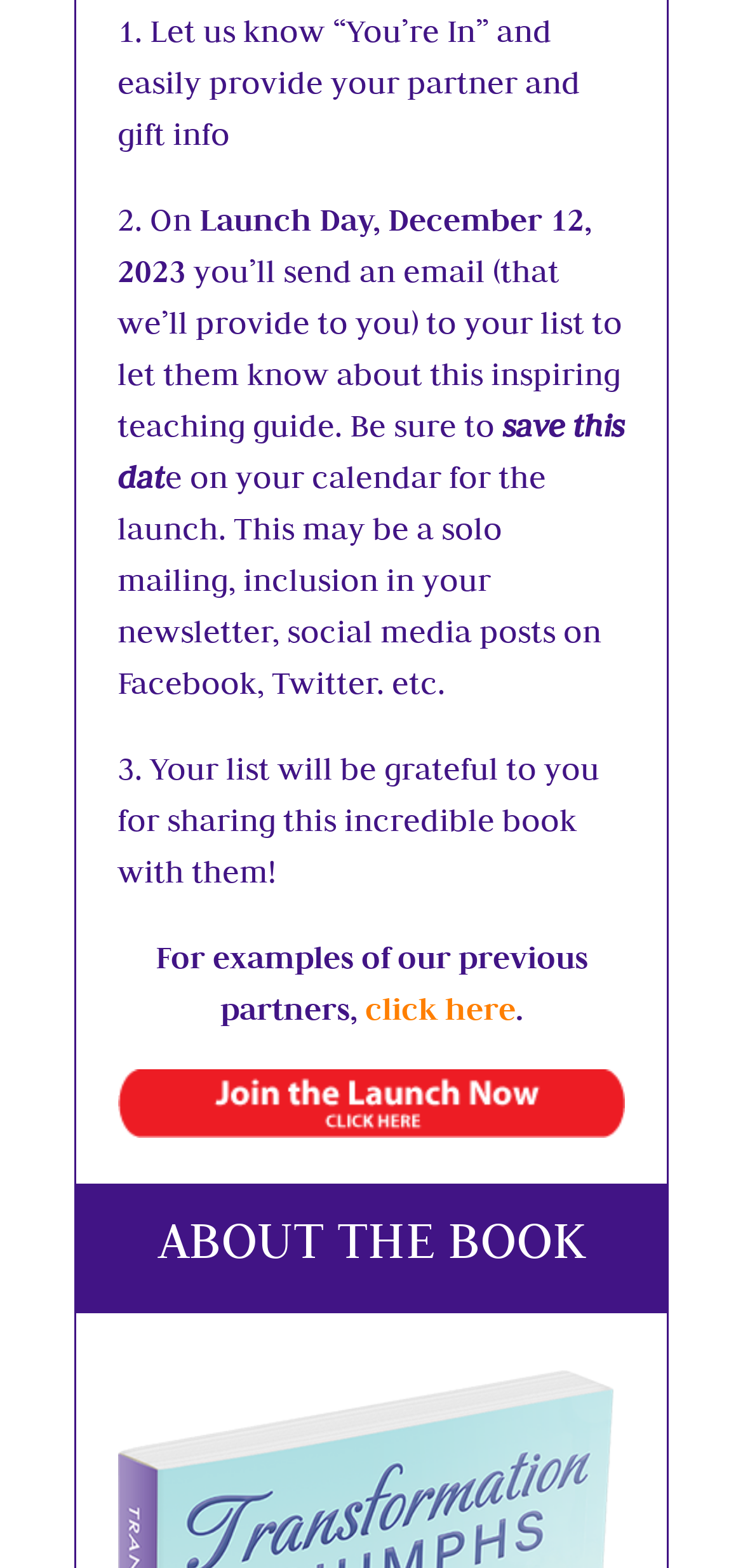What is the section below the instructions about?
Please give a well-detailed answer to the question.

The section below the instructions has a heading 'ABOUT THE BOOK', which suggests that it is about the book being referred to in the instructions.